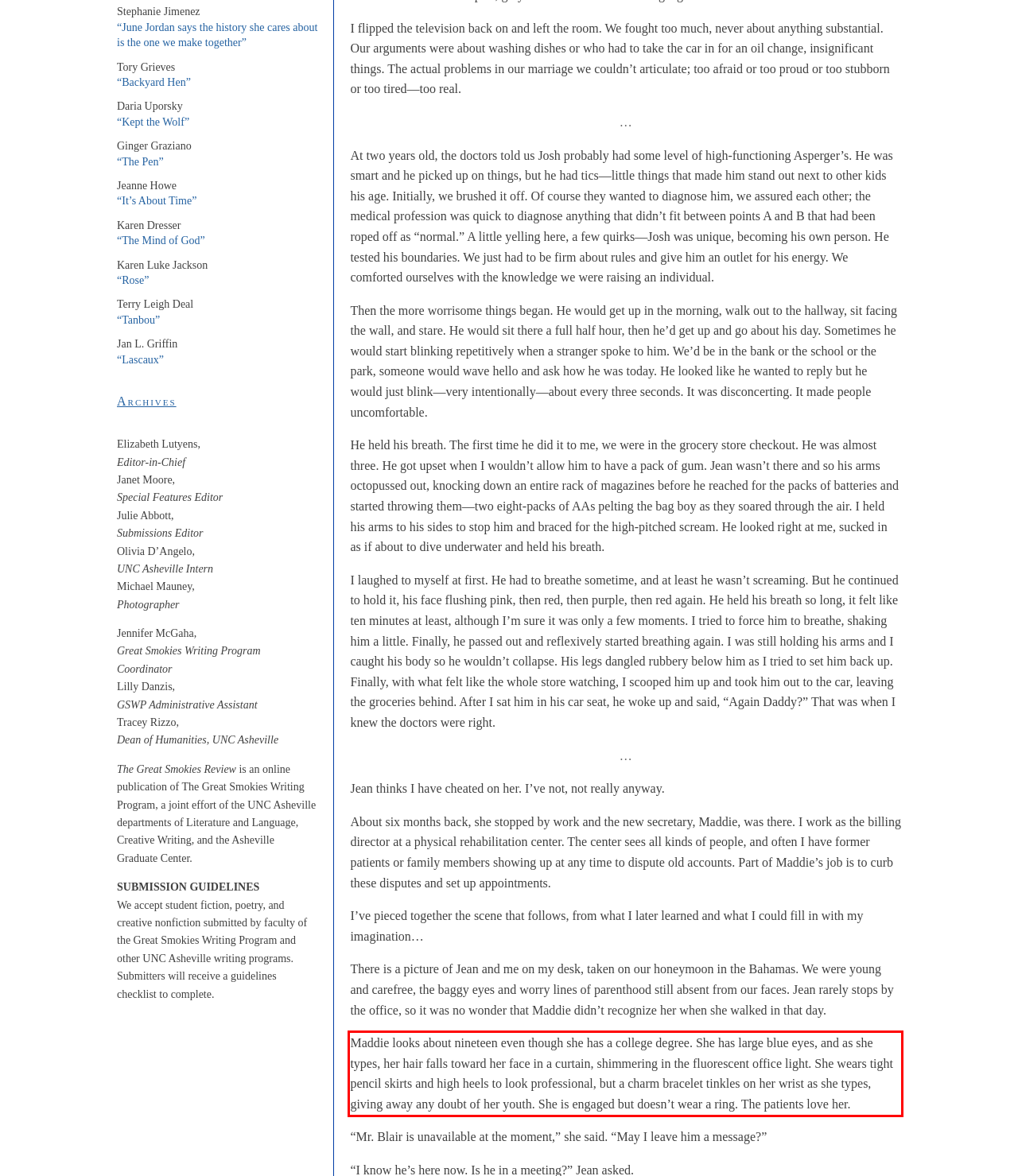Using the provided webpage screenshot, recognize the text content in the area marked by the red bounding box.

Maddie looks about nineteen even though she has a college degree. She has large blue eyes, and as she types, her hair falls toward her face in a curtain, shimmering in the fluorescent office light. She wears tight pencil skirts and high heels to look professional, but a charm bracelet tinkles on her wrist as she types, giving away any doubt of her youth. She is engaged but doesn’t wear a ring. The patients love her.